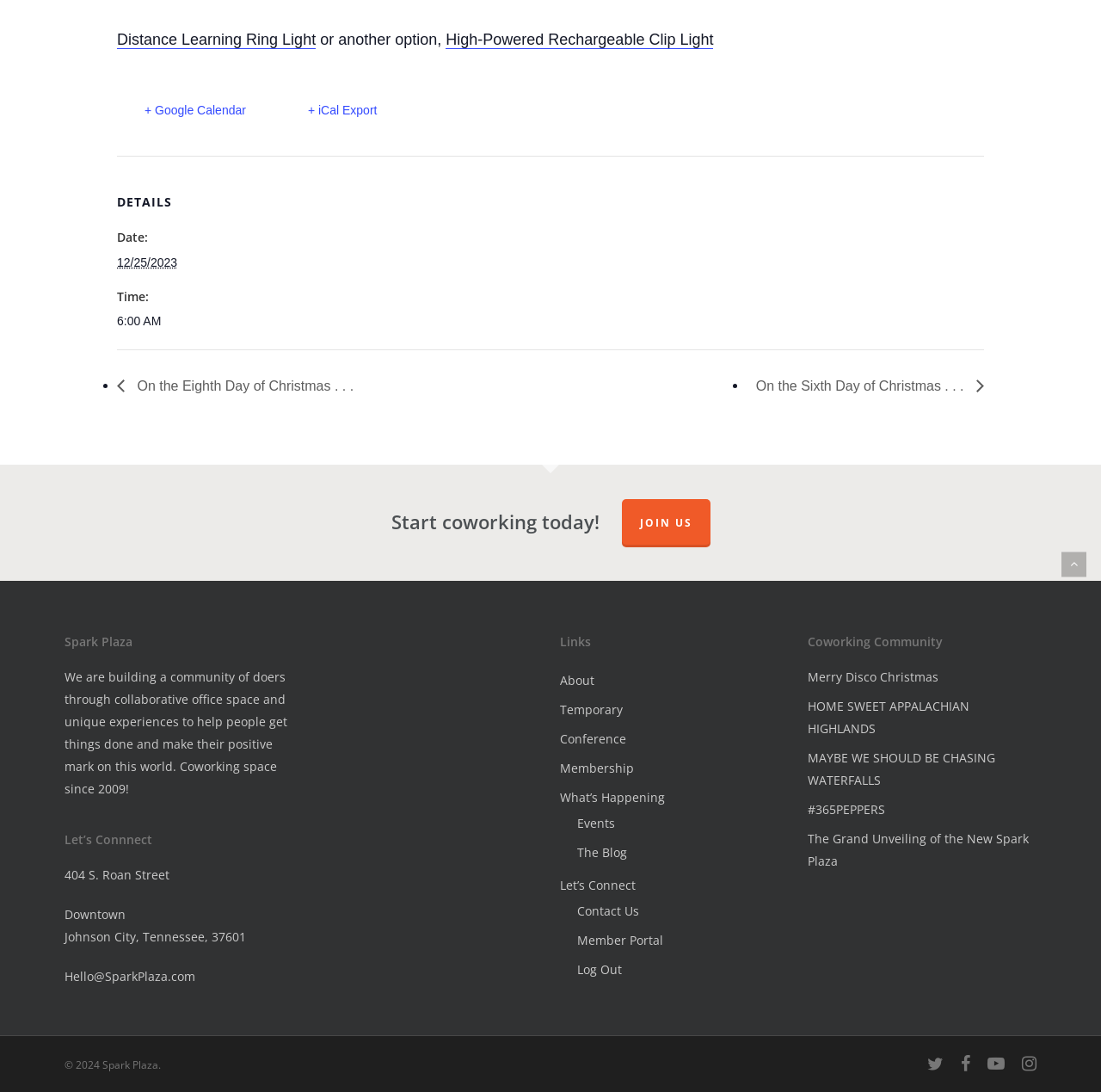Bounding box coordinates must be specified in the format (top-left x, top-left y, bottom-right x, bottom-right y). All values should be floating point numbers between 0 and 1. What are the bounding box coordinates of the UI element described as: Merry Disco Christmas

[0.734, 0.61, 0.941, 0.63]